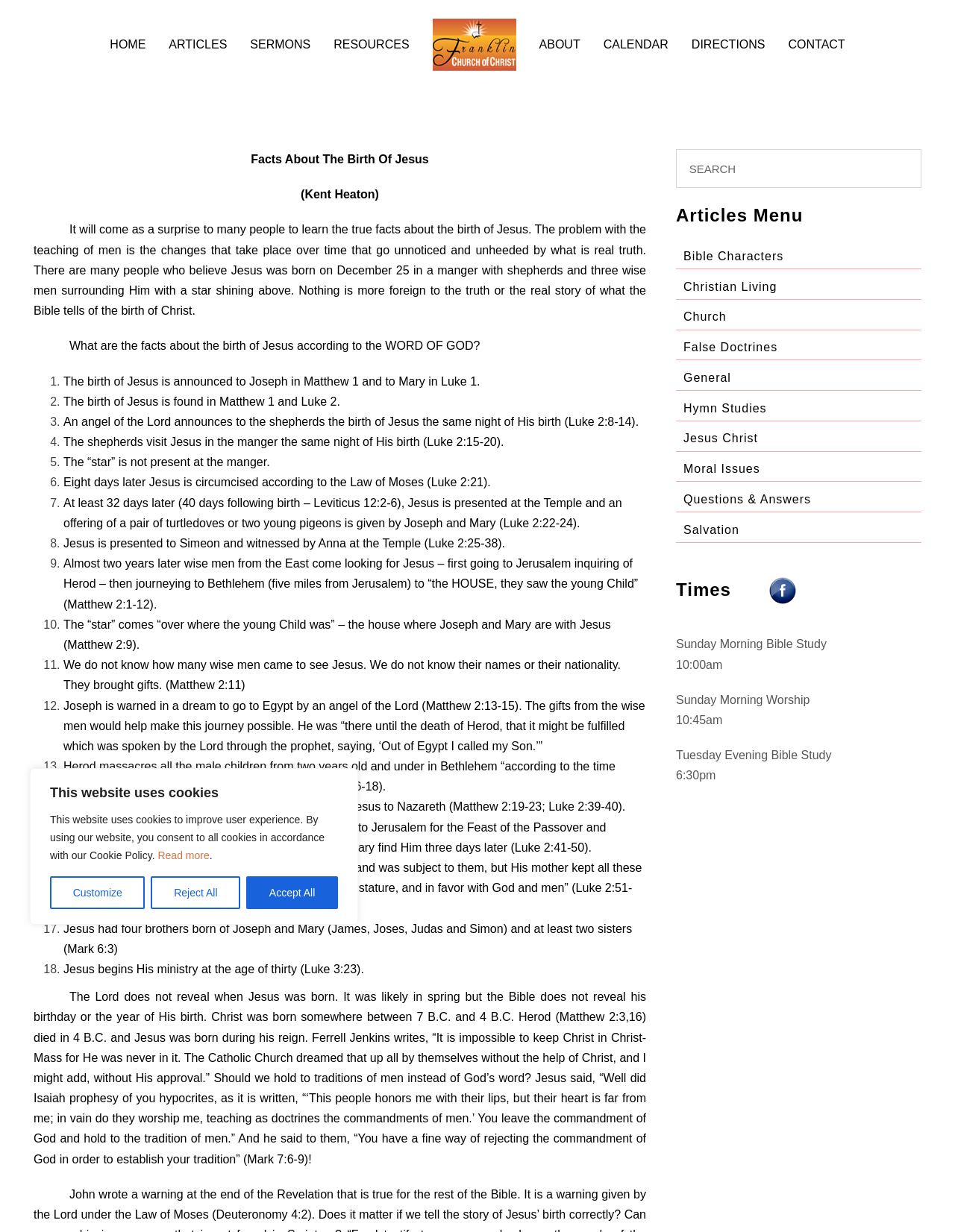Please pinpoint the bounding box coordinates for the region I should click to adhere to this instruction: "Search for something".

[0.709, 0.122, 0.964, 0.152]